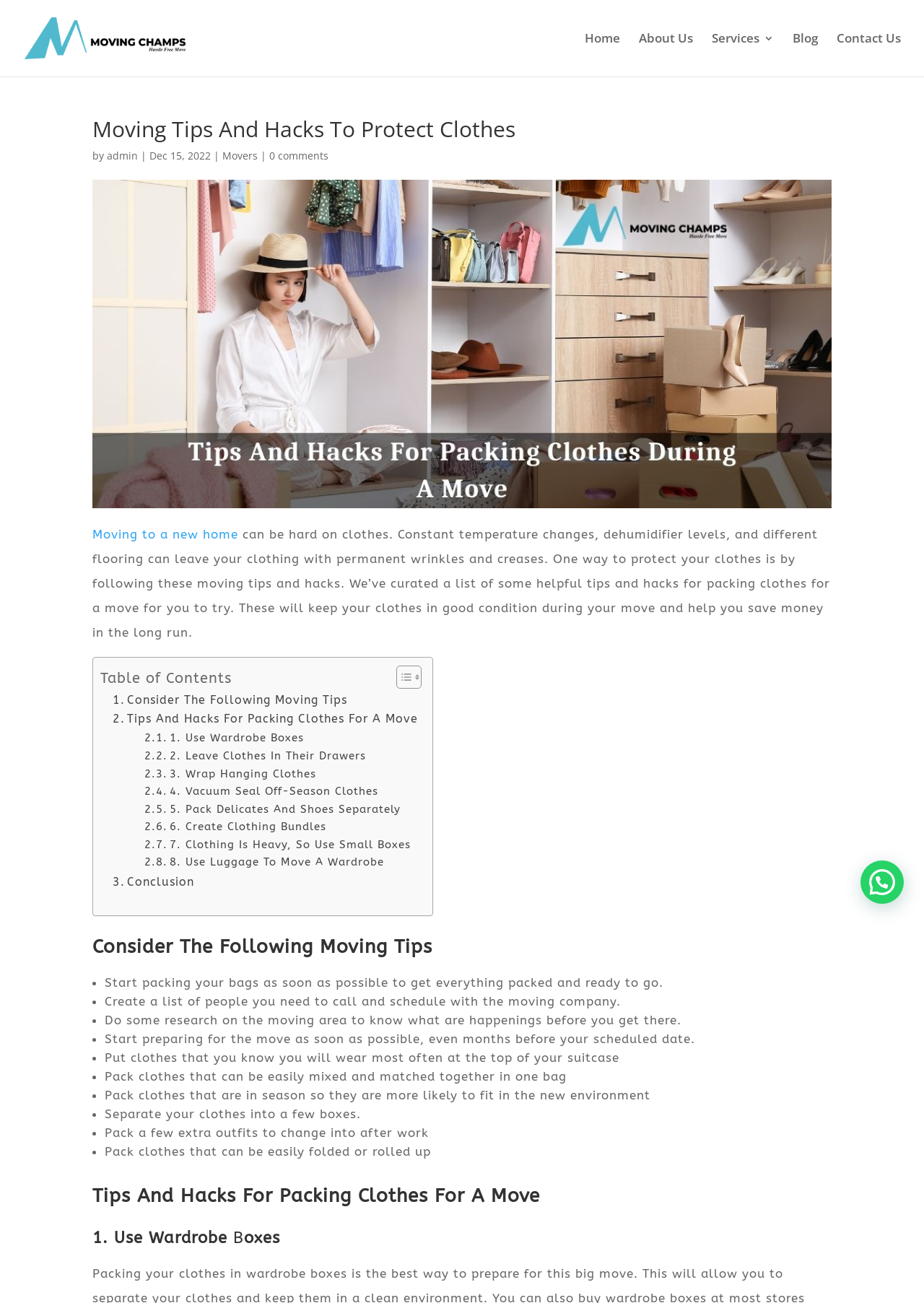What is the recommended approach to packing off-season clothes?
Please use the image to deliver a detailed and complete answer.

The webpage suggests that one of the moving tips is to vacuum seal off-season clothes, which implies that this is the recommended approach to packing off-season clothes.